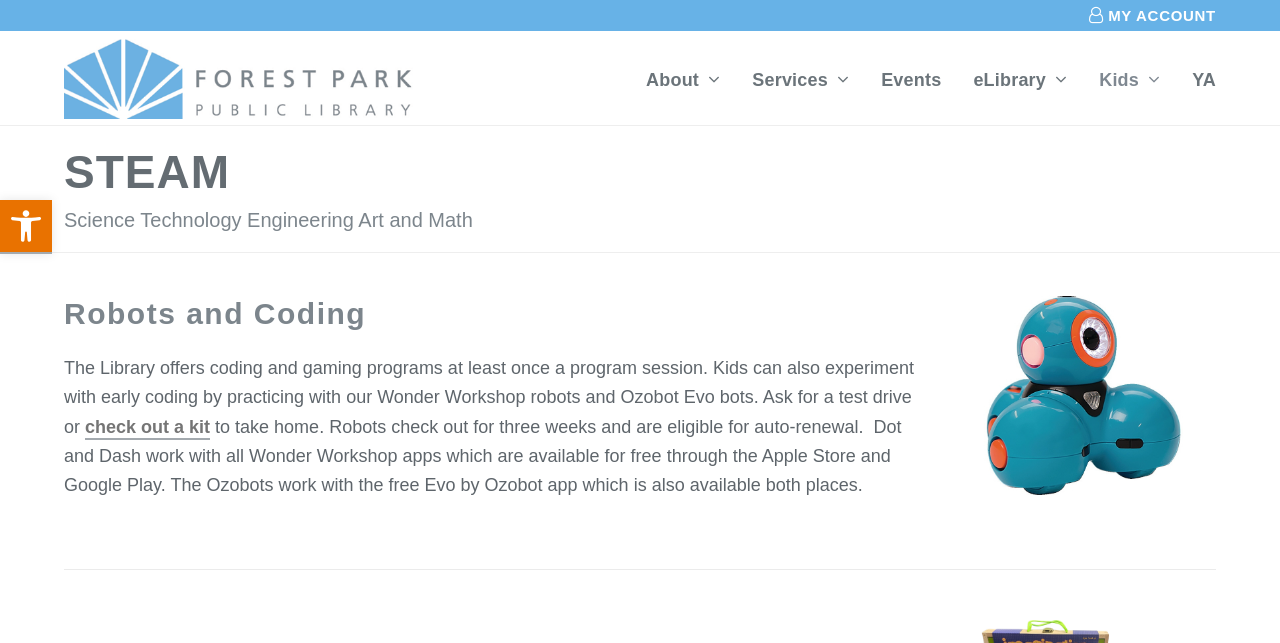Provide a comprehensive description of the webpage.

The webpage is about the STEAM program at the Forest Park Public Library. At the top left corner, there is a button to open the toolbar accessibility tools, accompanied by a small image. On the top right corner, there is a link to "MY ACCOUNT". 

Below the top section, there is a layout table with a link to the Forest Park Public Library, which is accompanied by an image of the library's logo. 

To the right of the layout table, there is a main navigation menu with links to "About", "Services", "Events", "eLibrary", "Kids", and "YA". 

The main content of the webpage is divided into sections. The first section has a heading "STEAM" and a subheading "Science Technology Engineering Art and Math". 

Below the STEAM section, there is a figure with an image, taking up about half of the page's width. 

The next section has a heading "Robots and Coding" and a paragraph of text describing the library's coding and gaming programs, including the use of Wonder Workshop robots and Ozobot Evo bots. There is also a link to "check out a kit" within the paragraph. The text continues to describe the details of checking out robots and their compatibility with certain apps.